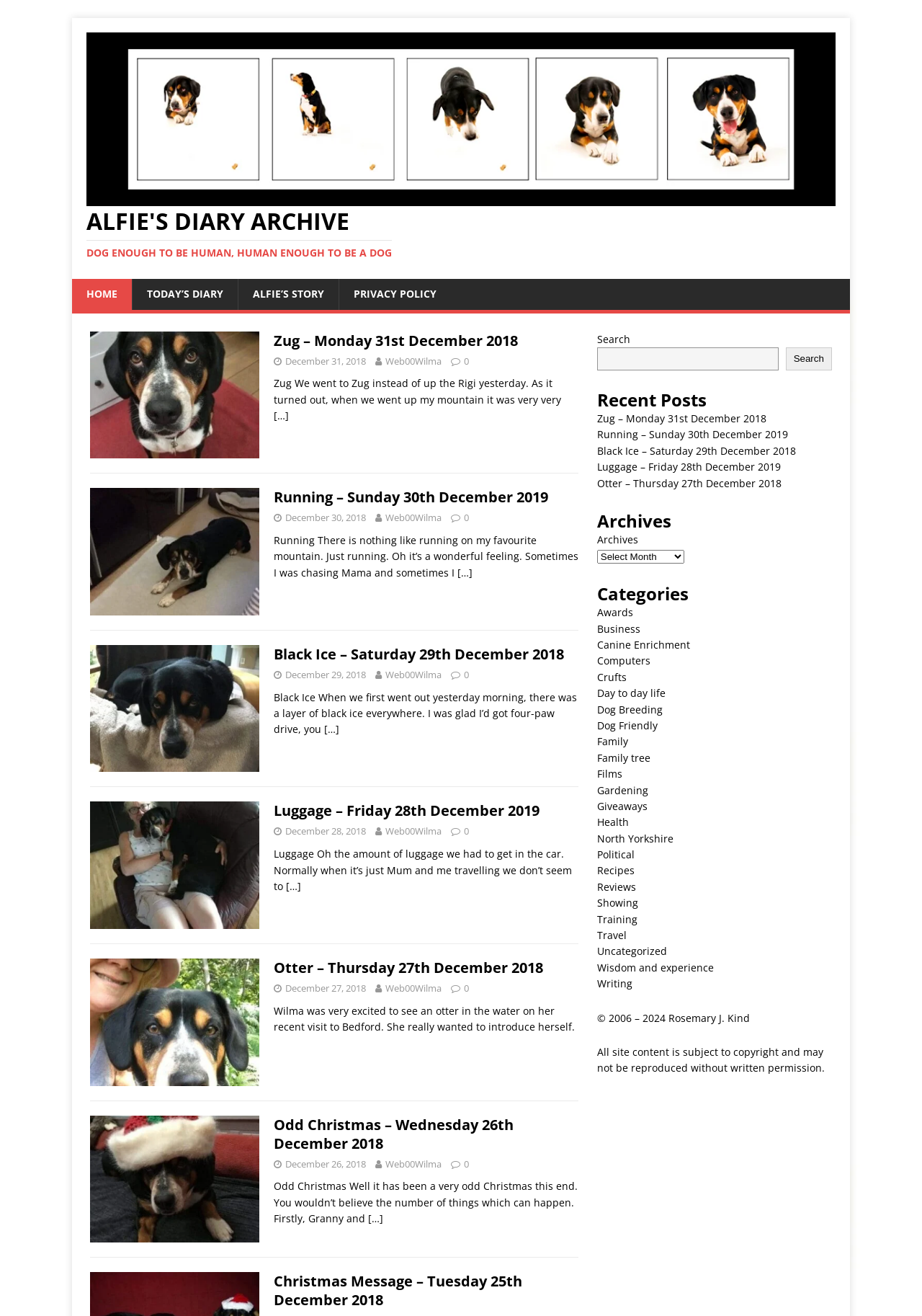Using the details in the image, give a detailed response to the question below:
What is the date of the first article?

The date of the first article can be found below the heading of the article, which is 'Zug – Monday 31st December 2018'.